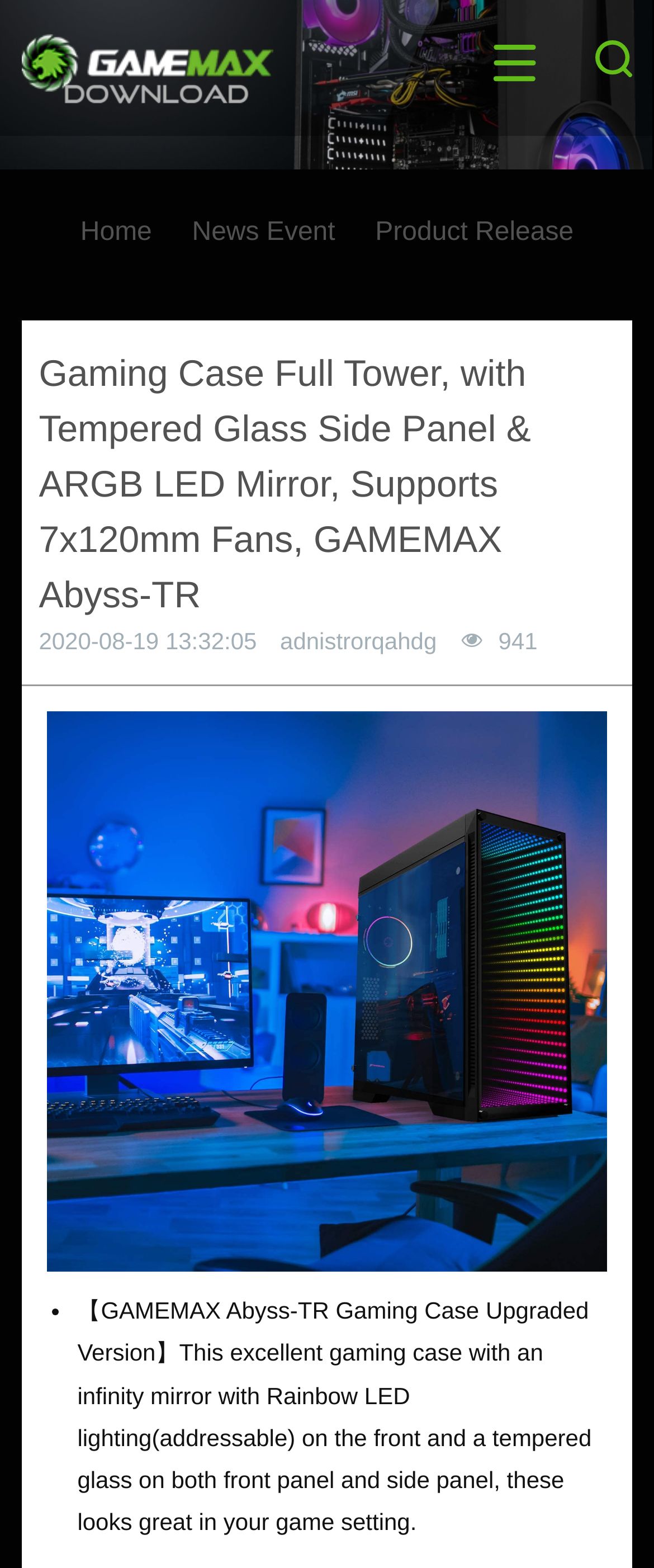Use a single word or phrase to answer the question:
How many fans can the gaming case support?

7x120mm